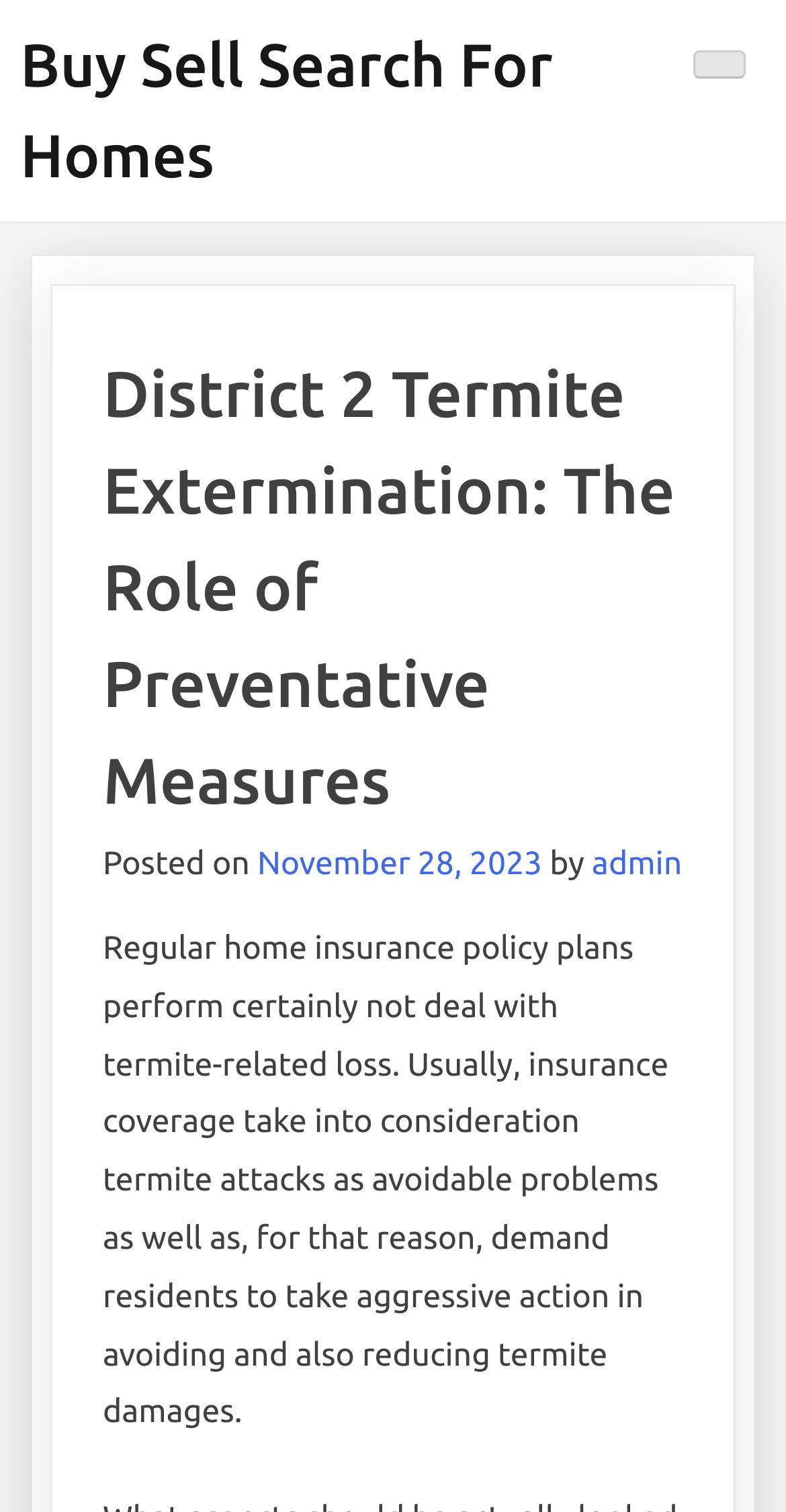Please find the bounding box for the UI element described by: "November 28, 2023November 28, 2023".

[0.327, 0.56, 0.69, 0.583]